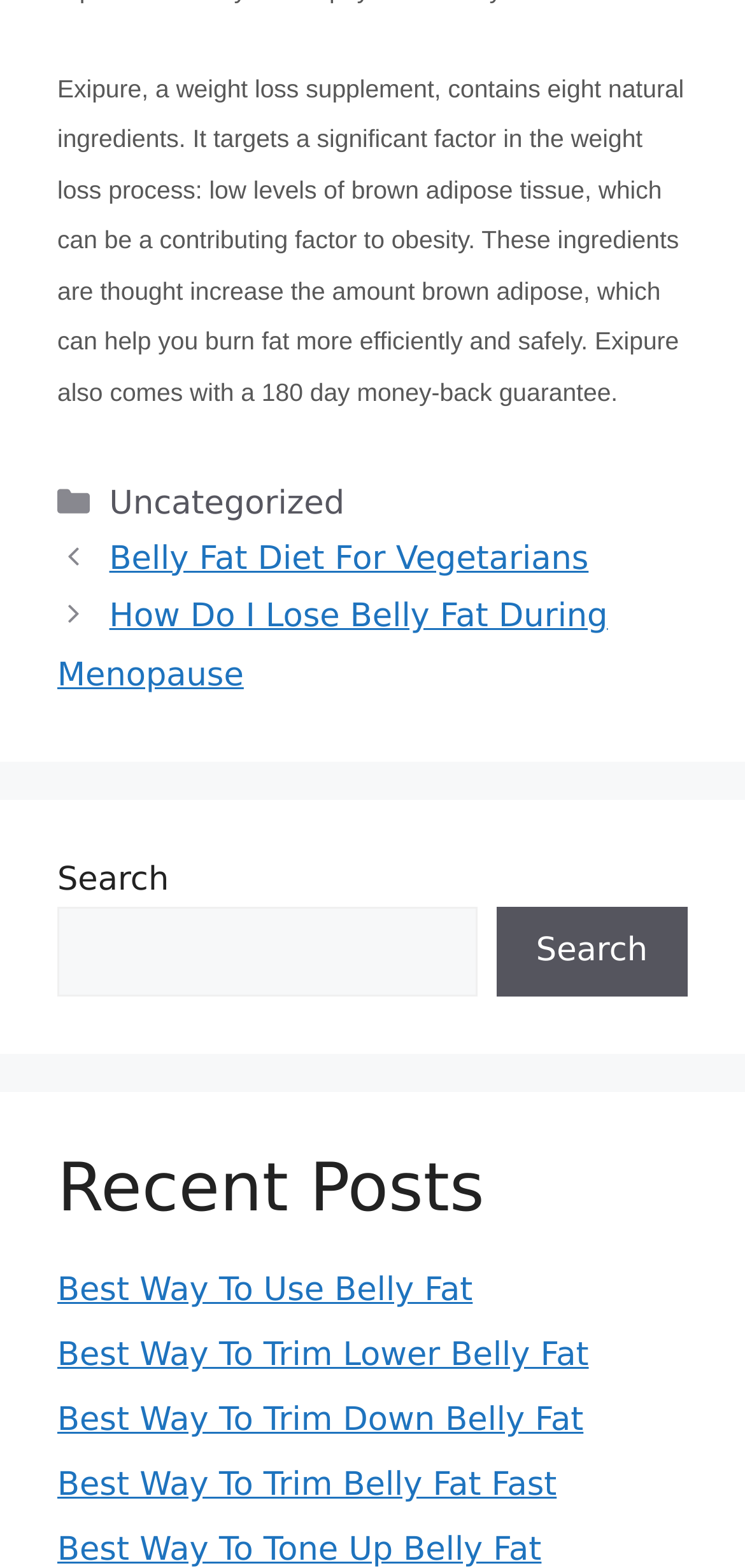Please reply to the following question with a single word or a short phrase:
What is the purpose of the search box?

To search the website